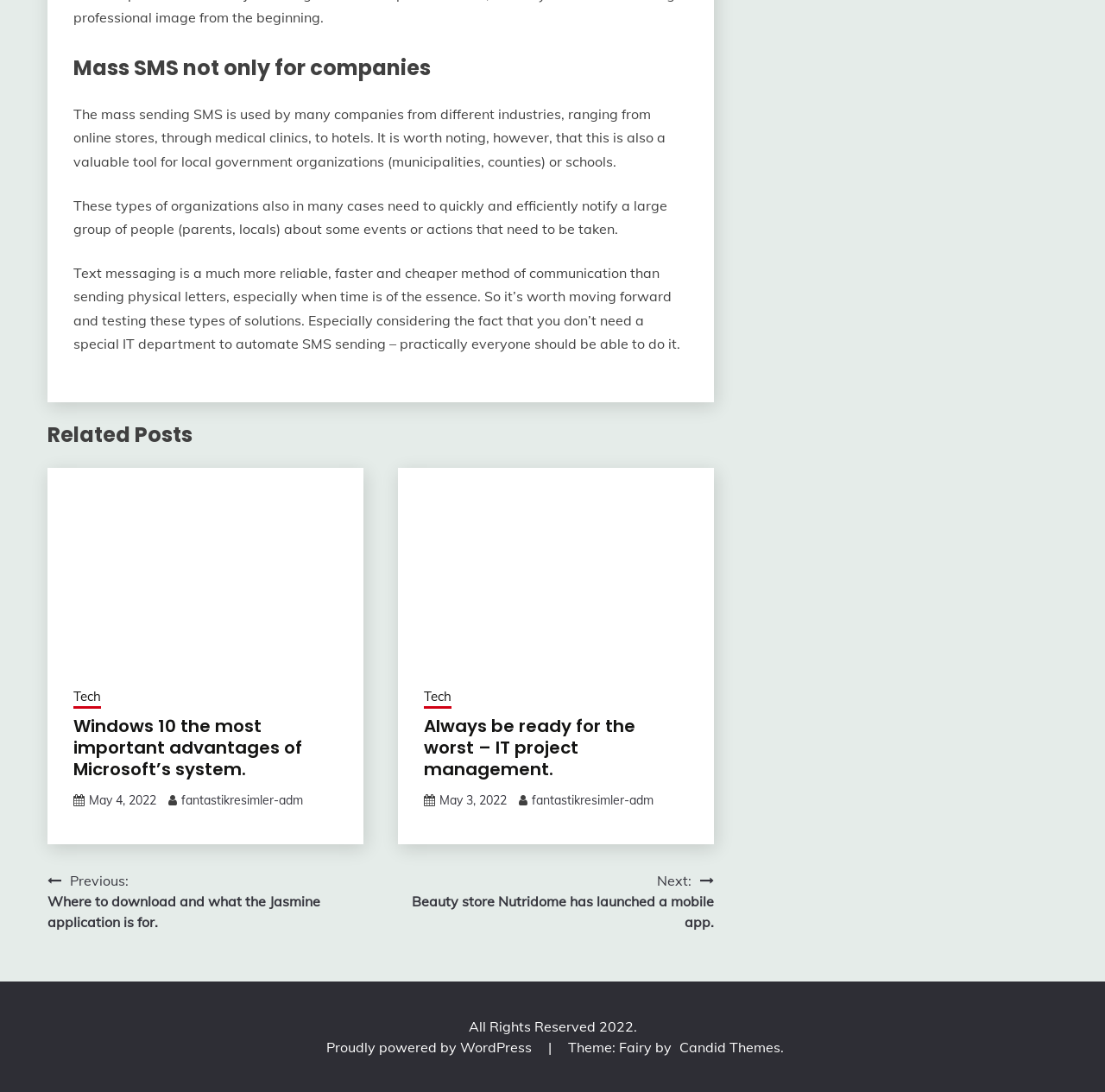Determine the bounding box coordinates for the clickable element required to fulfill the instruction: "Go to the 'Always be ready for the worst – IT project management.' post". Provide the coordinates as four float numbers between 0 and 1, i.e., [left, top, right, bottom].

[0.383, 0.654, 0.575, 0.716]